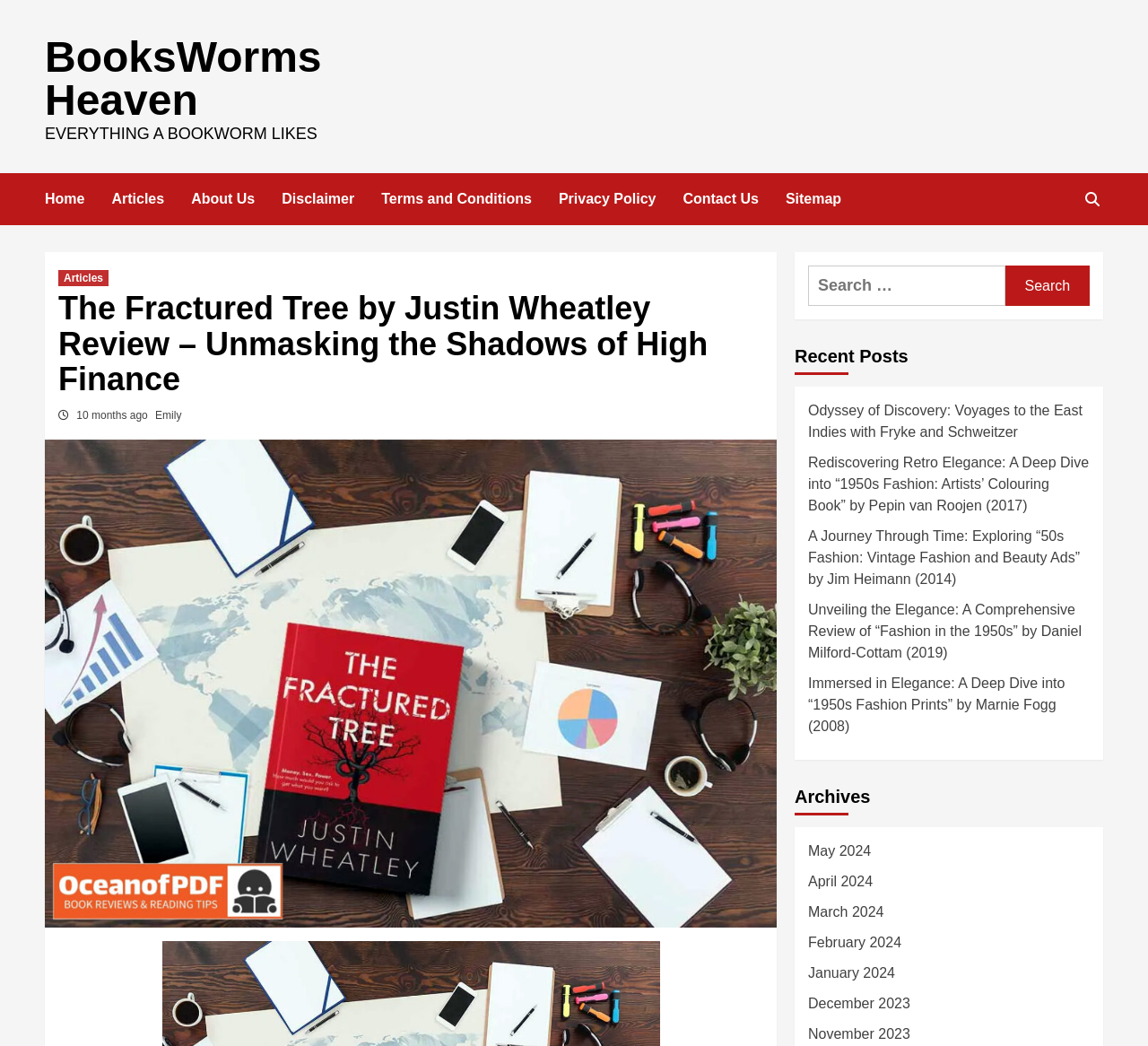From the screenshot, find the bounding box of the UI element matching this description: "Sitemap". Supply the bounding box coordinates in the form [left, top, right, bottom], each a float between 0 and 1.

[0.684, 0.166, 0.756, 0.215]